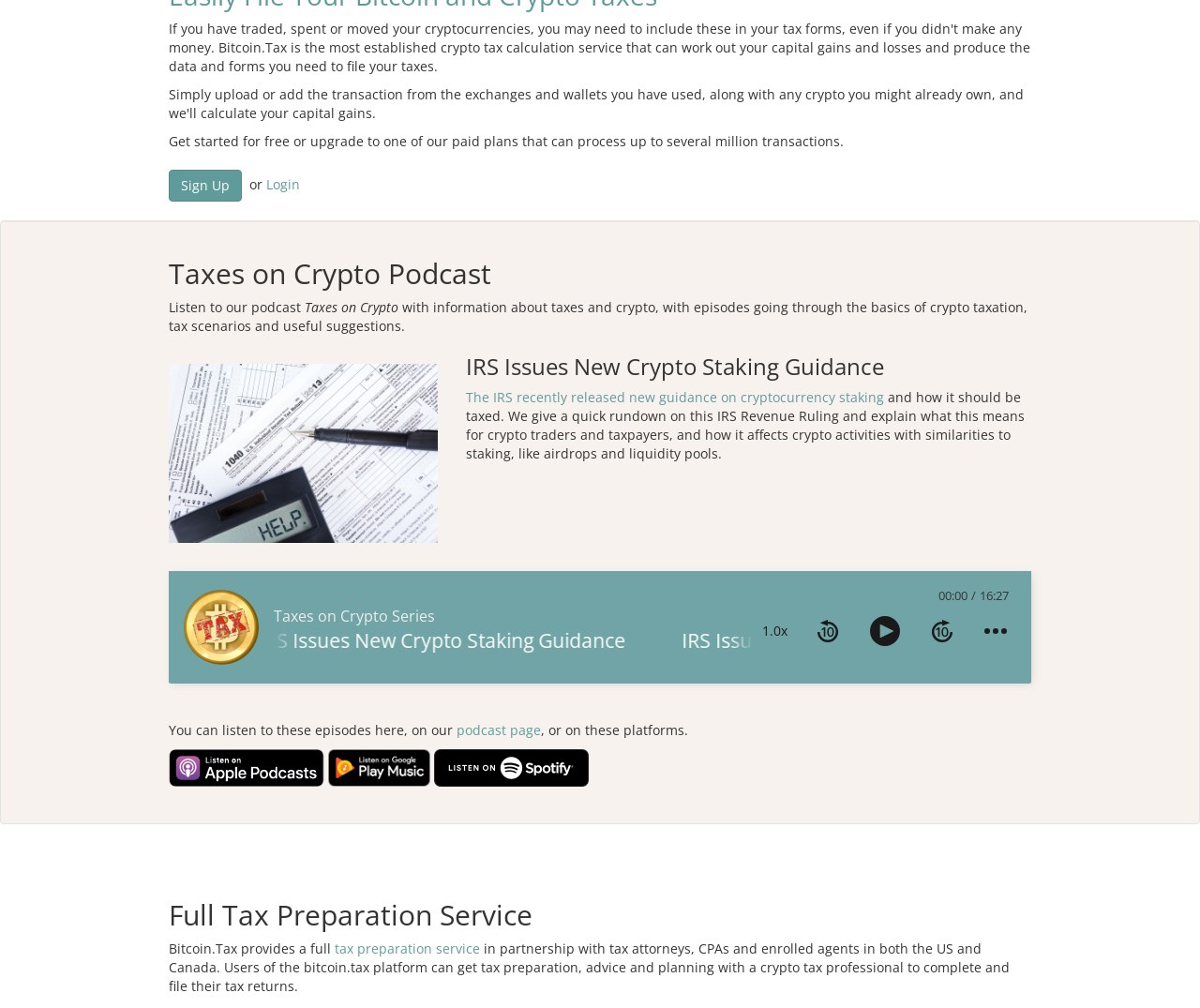Provide the bounding box coordinates for the UI element described in this sentence: "tax preparation service". The coordinates should be four float values between 0 and 1, i.e., [left, top, right, bottom].

[0.279, 0.932, 0.4, 0.949]